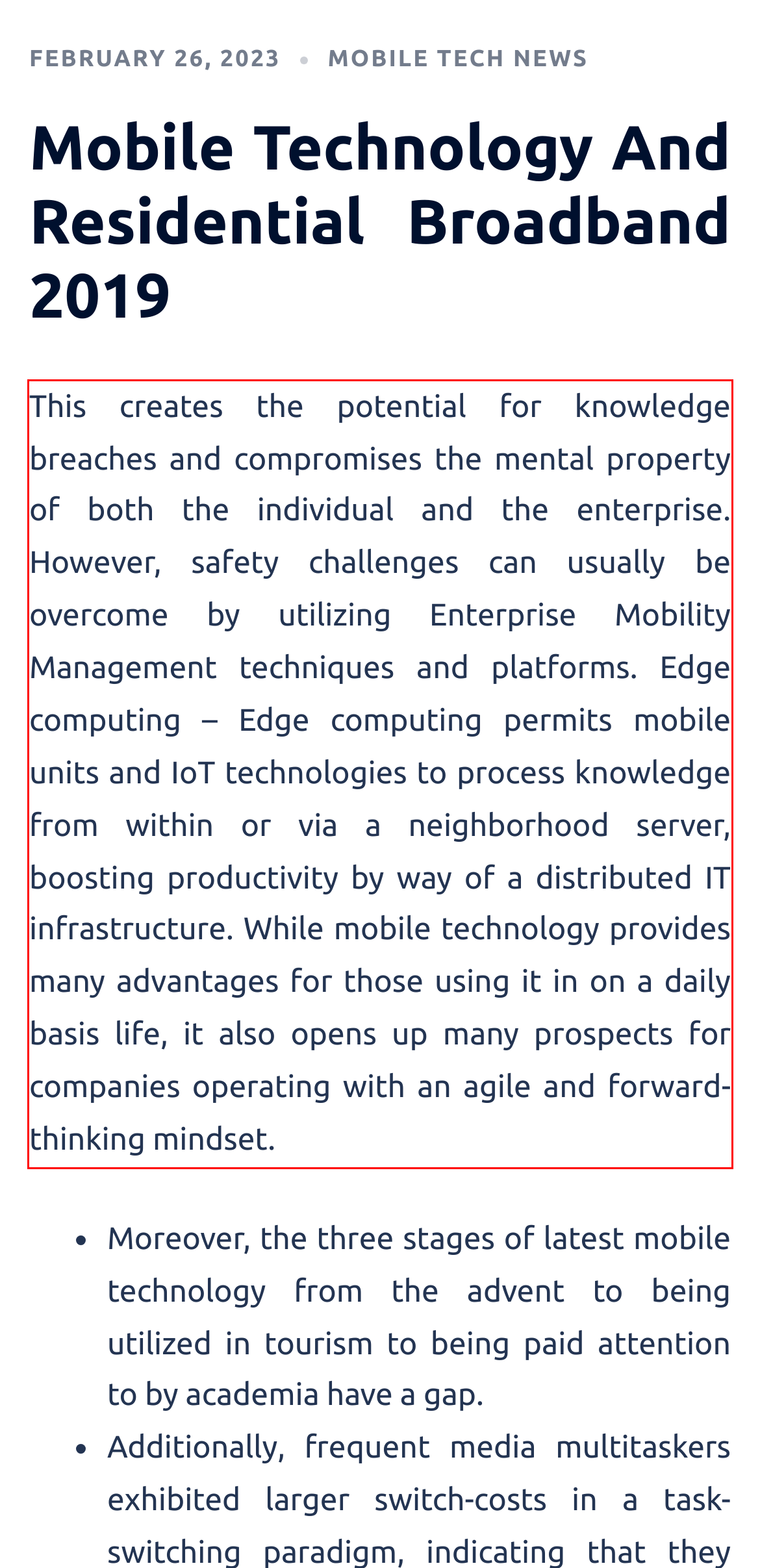Please use OCR to extract the text content from the red bounding box in the provided webpage screenshot.

This creates the potential for knowledge breaches and compromises the mental property of both the individual and the enterprise. However, safety challenges can usually be overcome by utilizing Enterprise Mobility Management techniques and platforms. Edge computing – Edge computing permits mobile units and IoT technologies to process knowledge from within or via a neighborhood server, boosting productivity by way of a distributed IT infrastructure. While mobile technology provides many advantages for those using it in on a daily basis life, it also opens up many prospects for companies operating with an agile and forward-thinking mindset.